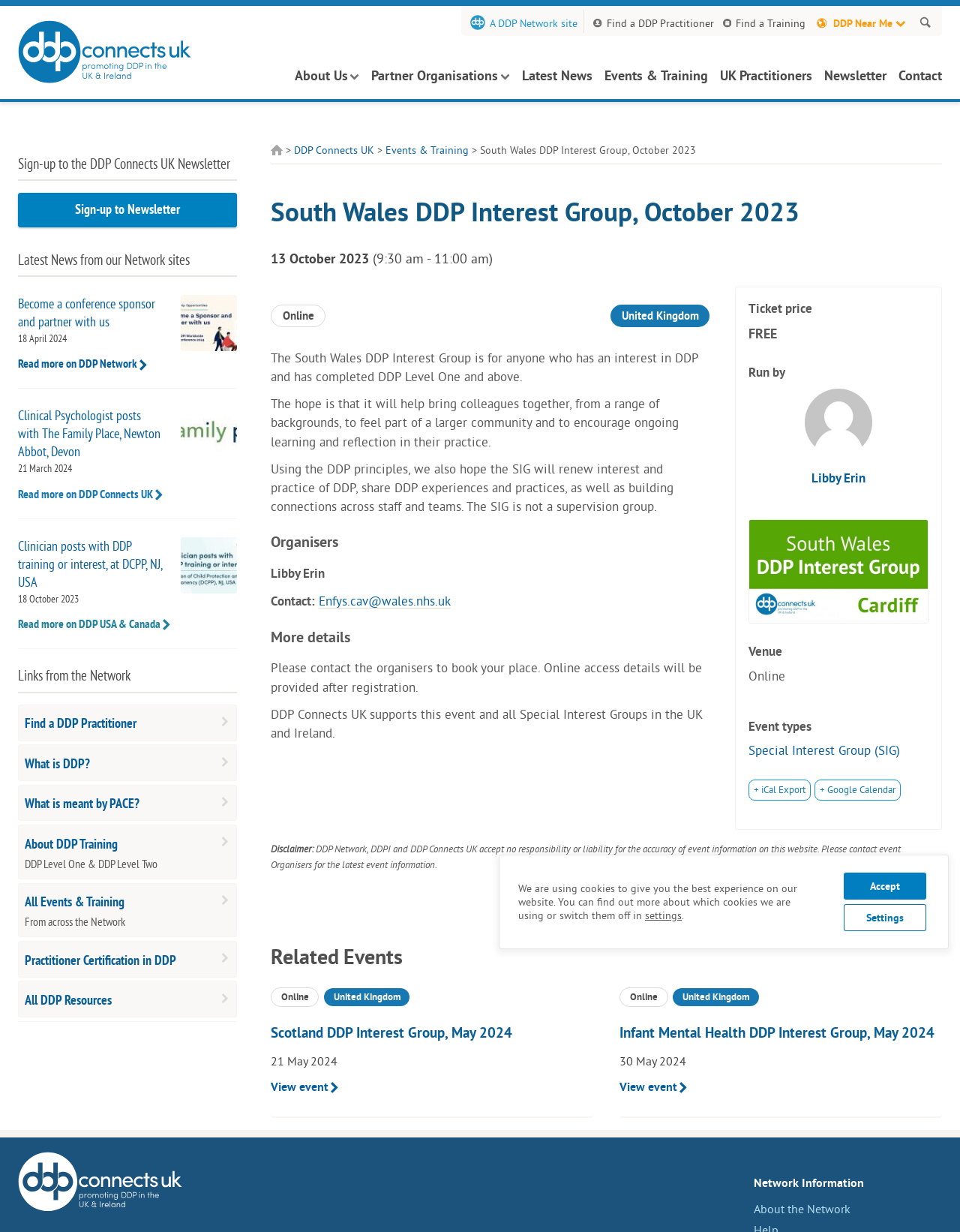Extract the main title from the webpage and generate its text.

South Wales DDP Interest Group, October 2023